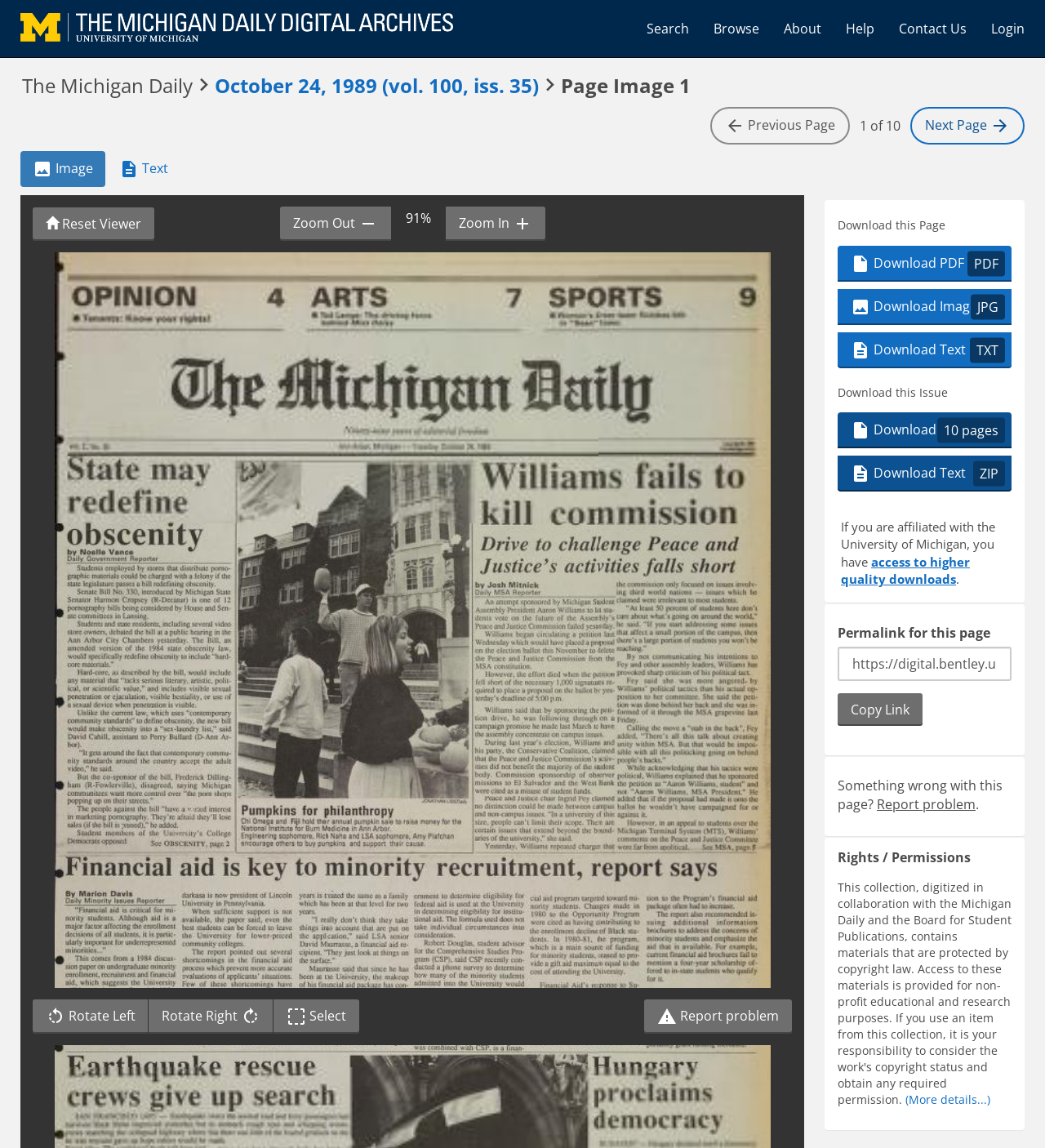Could you find the bounding box coordinates of the clickable area to complete this instruction: "Download this page as PDF"?

[0.802, 0.214, 0.968, 0.245]